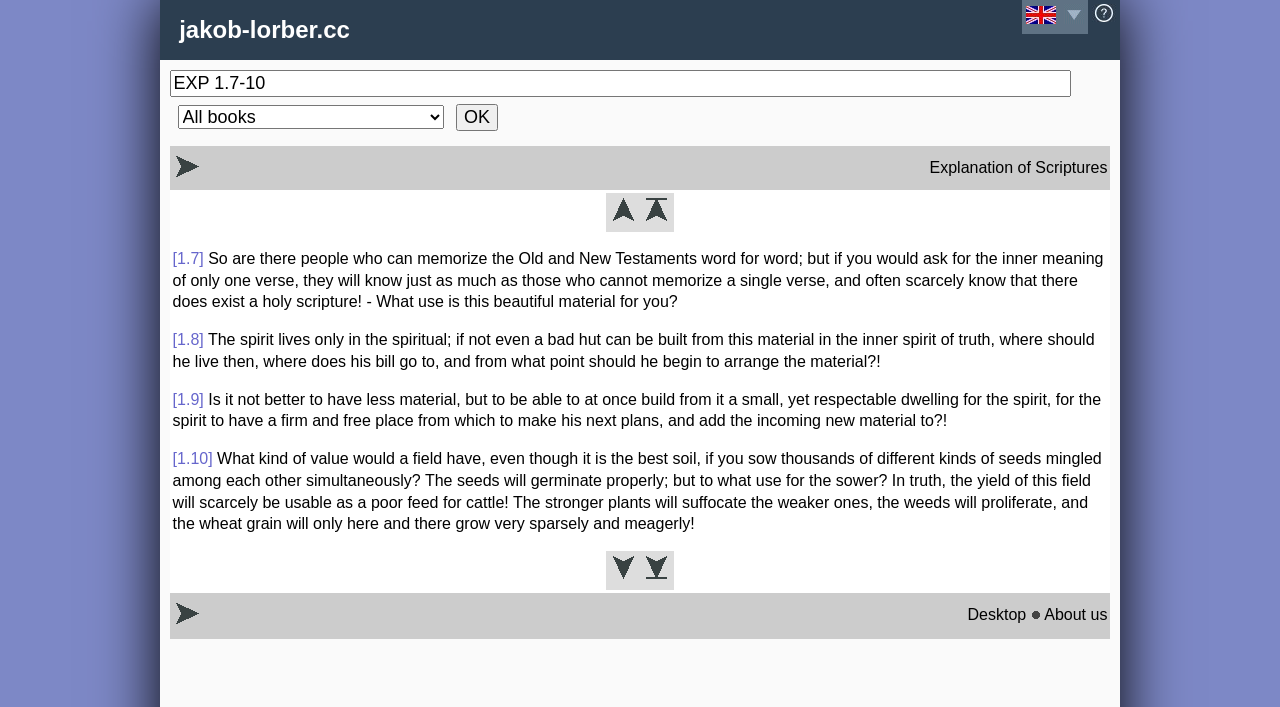What is the language of the webpage?
Refer to the image and offer an in-depth and detailed answer to the question.

The webpage has an image with the text 'English', which suggests that the language of the webpage is English. Additionally, the text on the webpage is in English, further supporting this conclusion.